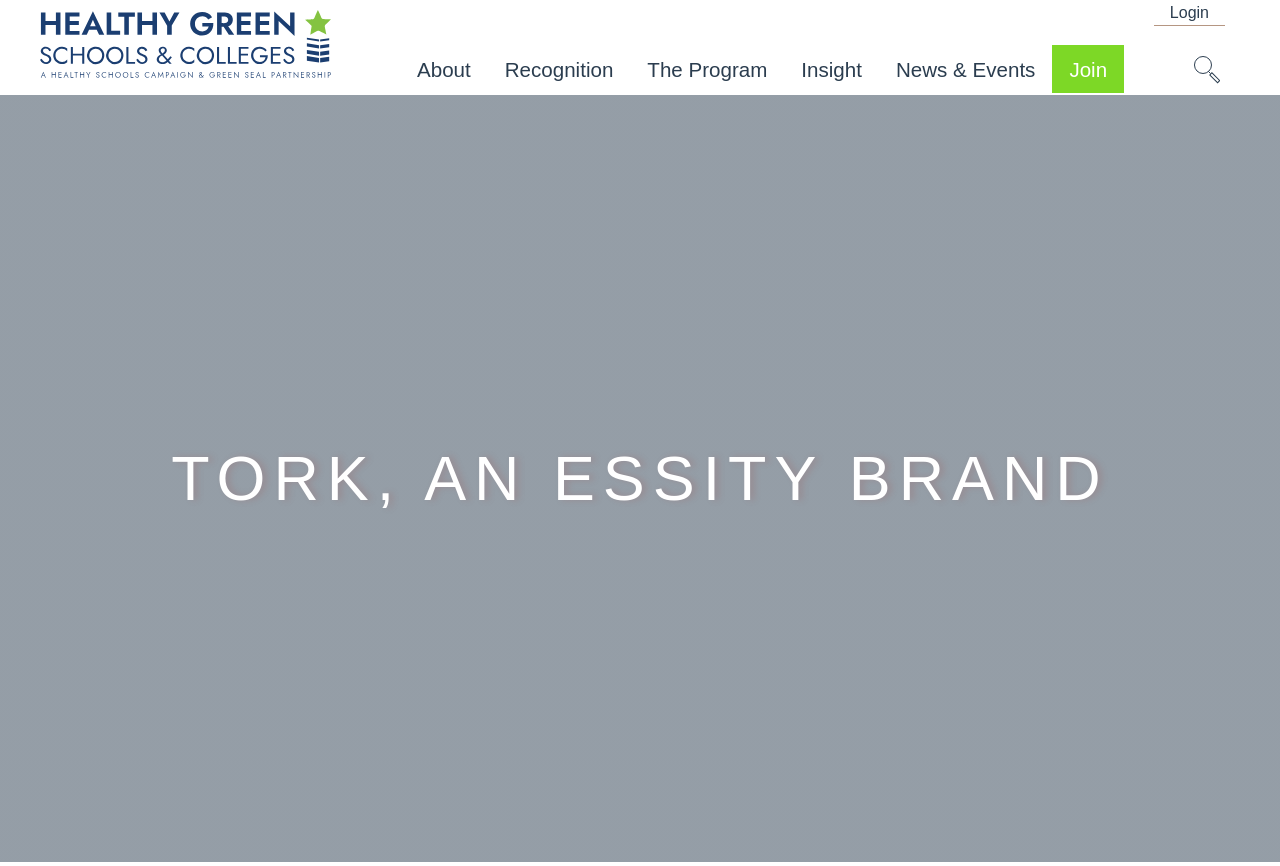Answer the question below in one word or phrase:
How many links are there in the top navigation bar?

7